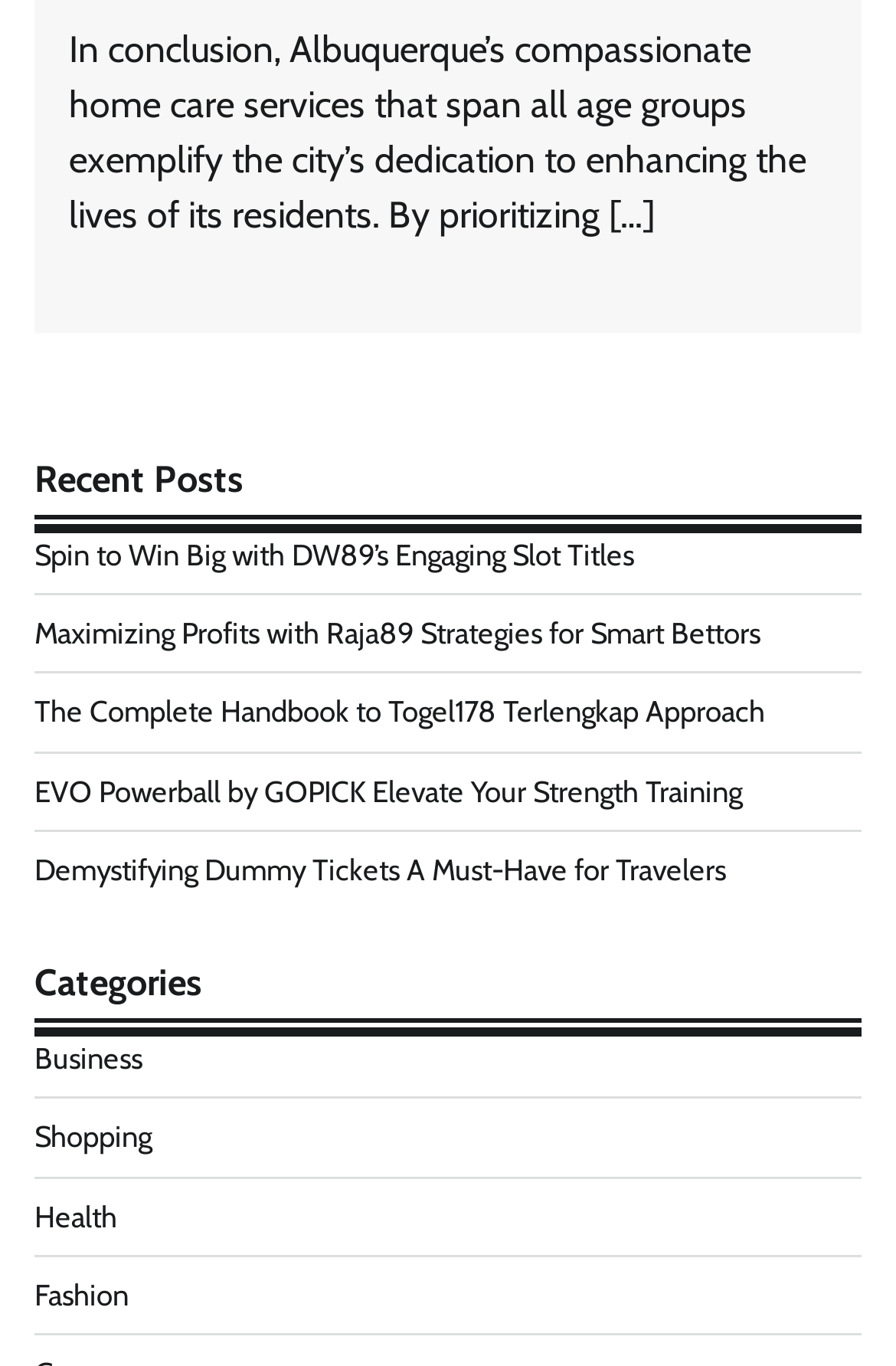Carefully observe the image and respond to the question with a detailed answer:
What is the purpose of the webpage?

The webpage contains a passage of text and multiple links to different articles or posts, suggesting that it is a blog or article webpage.